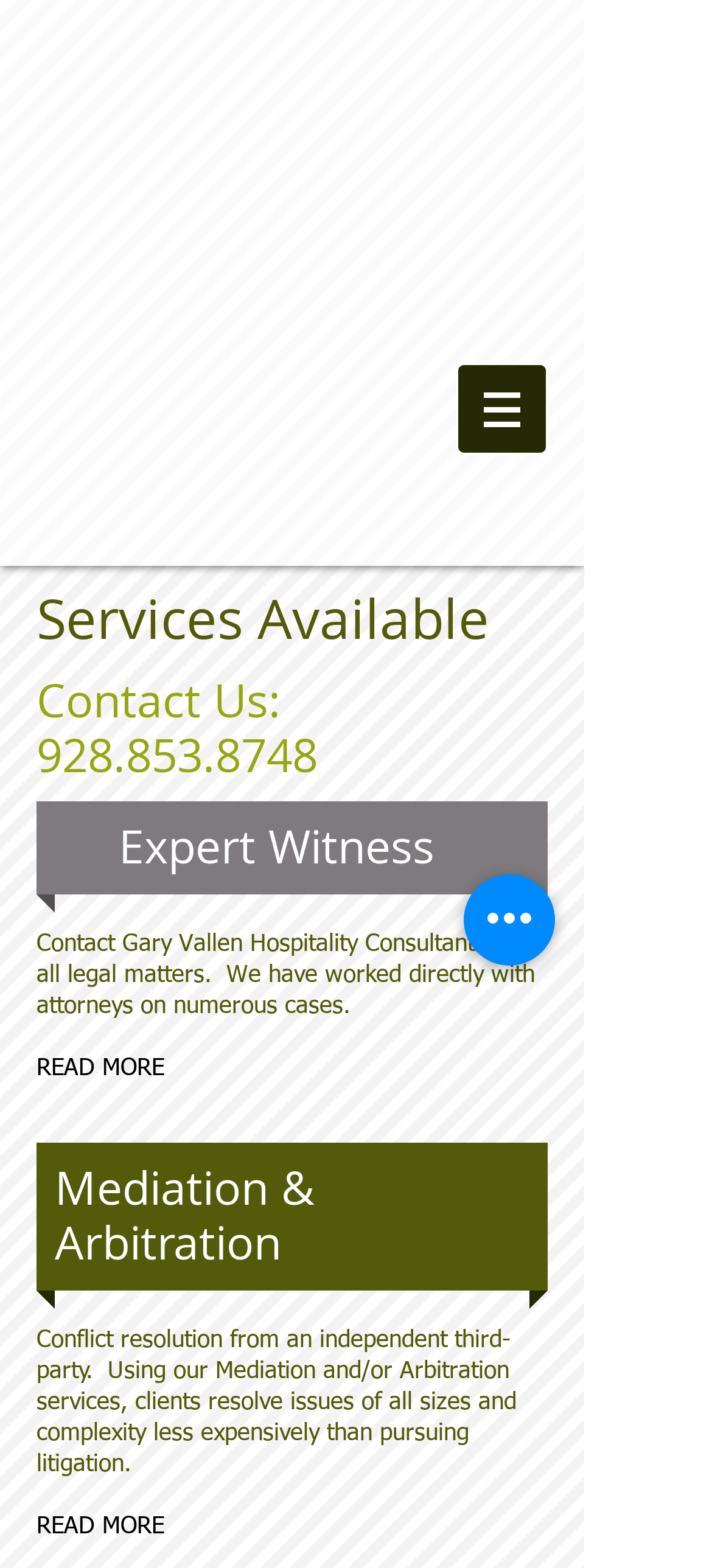Refer to the screenshot and give an in-depth answer to this question: What type of cases has Gary Vallen Hospitality Consultants worked on?

I found this information by reading the text associated with the 'Expert Witness' heading, which mentions that Gary Vallen Hospitality Consultants has worked directly with attorneys on numerous cases.